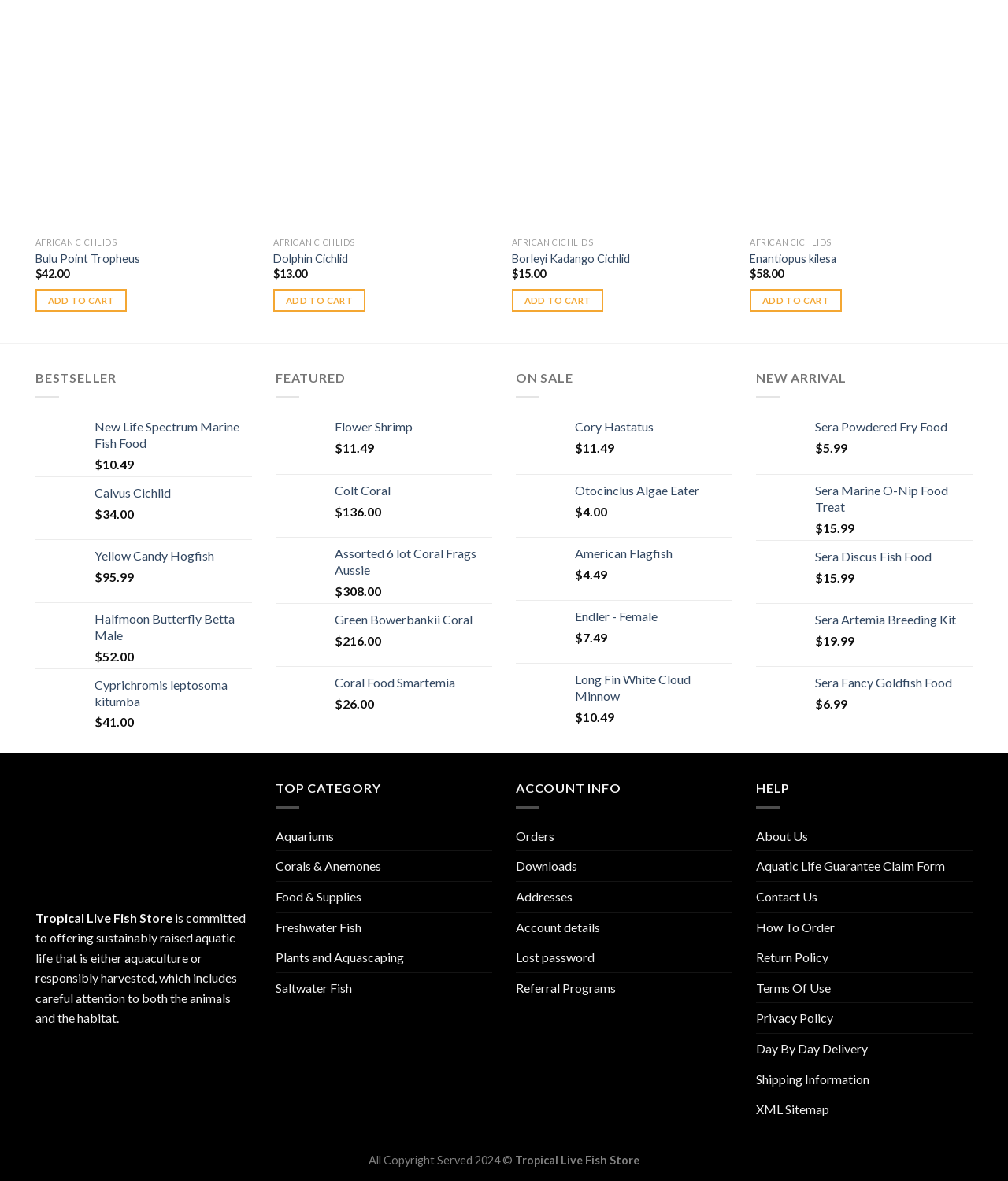What is the category of the first product?
Kindly offer a comprehensive and detailed response to the question.

The first product is 'Bulu Point Tropheus' and it belongs to the category 'AFRICAN CICHLIDS' which is mentioned above the product name.